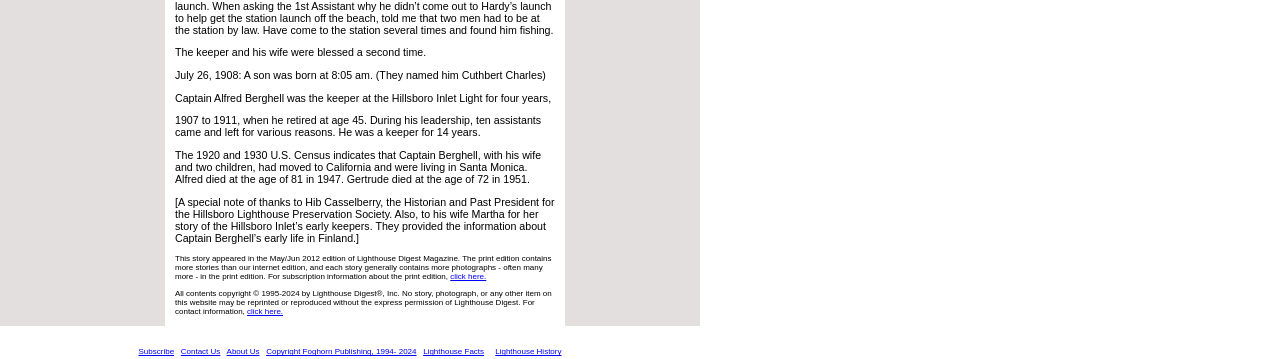Respond with a single word or phrase to the following question: What is the age at which Captain Alfred Berghell died?

81